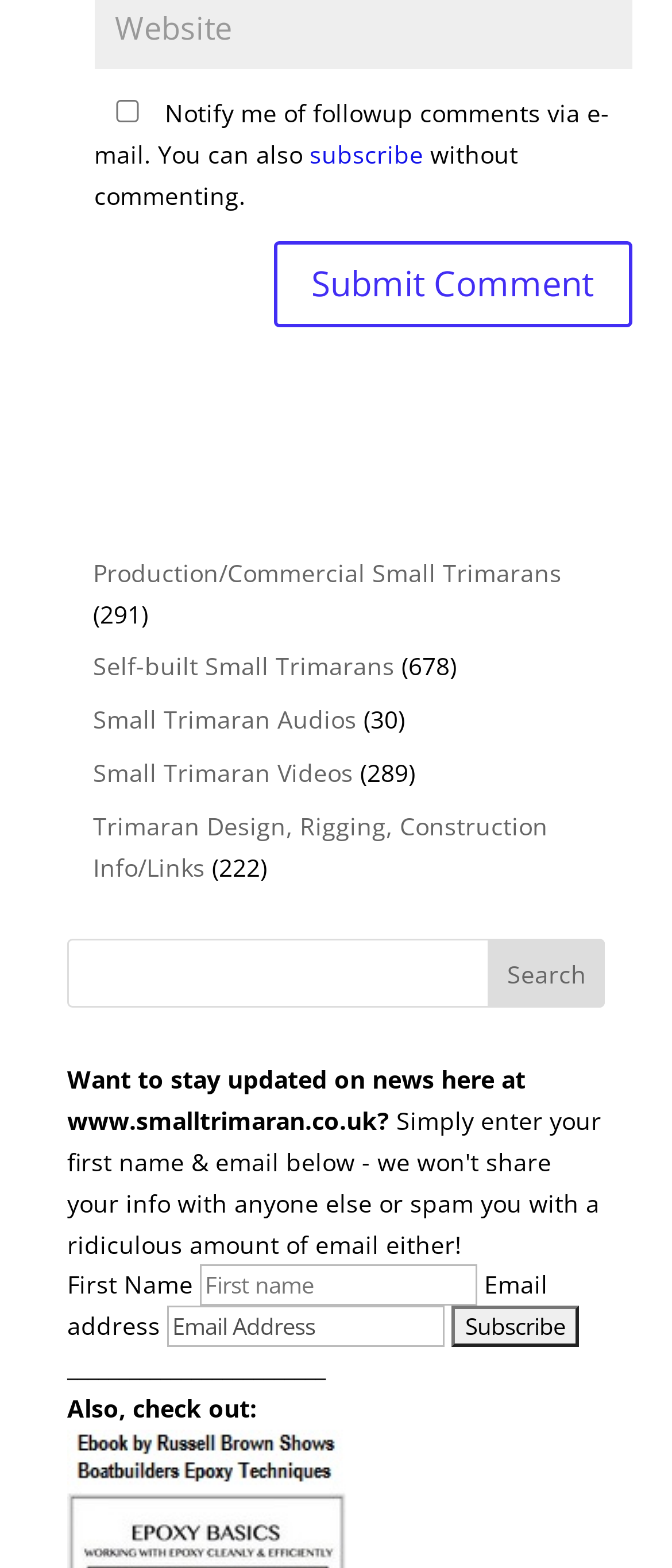How many textboxes are there on the webpage?
Answer the question with a single word or phrase derived from the image.

3